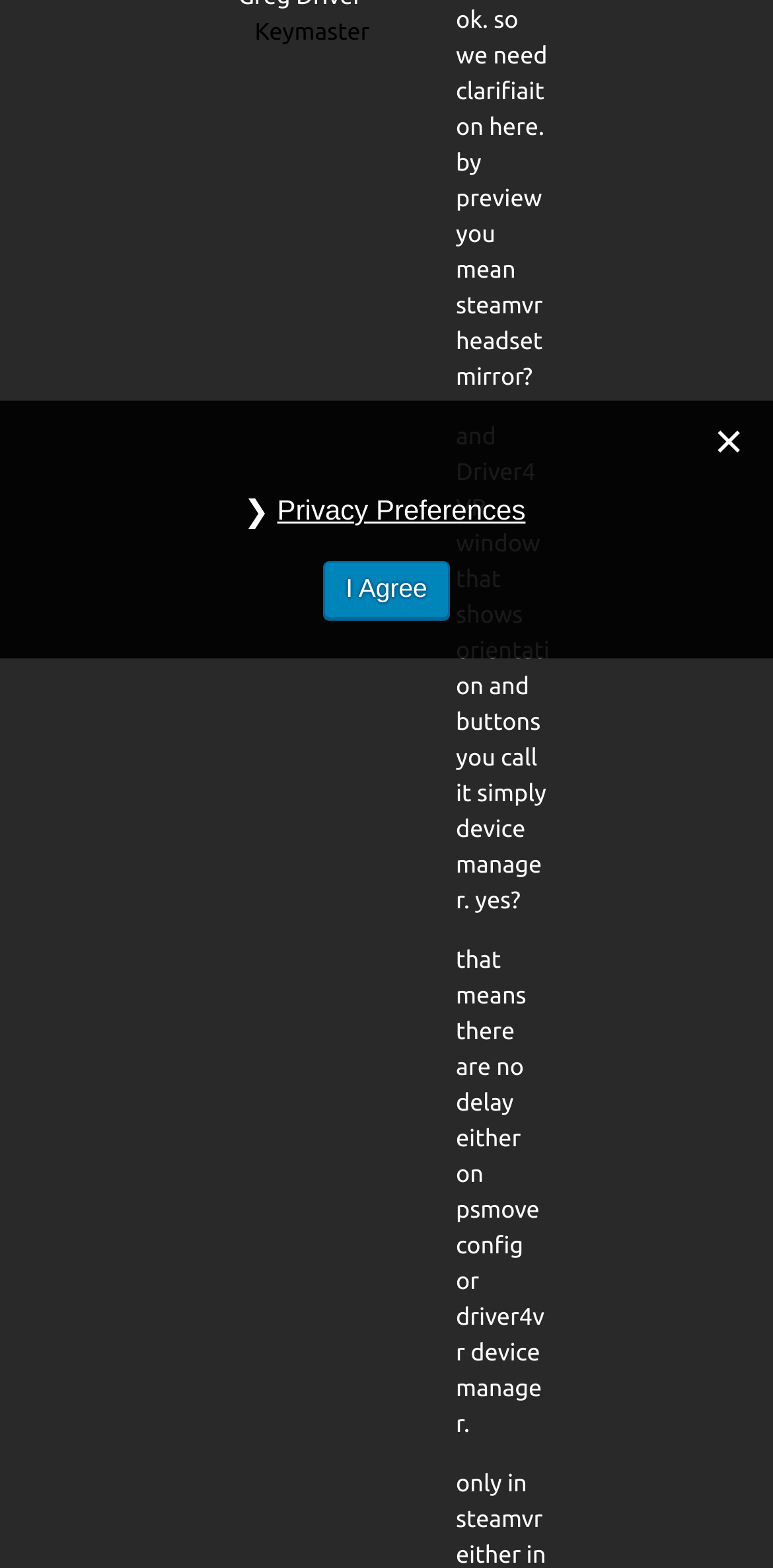Identify the bounding box for the described UI element. Provide the coordinates in (top-left x, top-left y, bottom-right x, bottom-right y) format with values ranging from 0 to 1: I Agree

[0.419, 0.358, 0.581, 0.395]